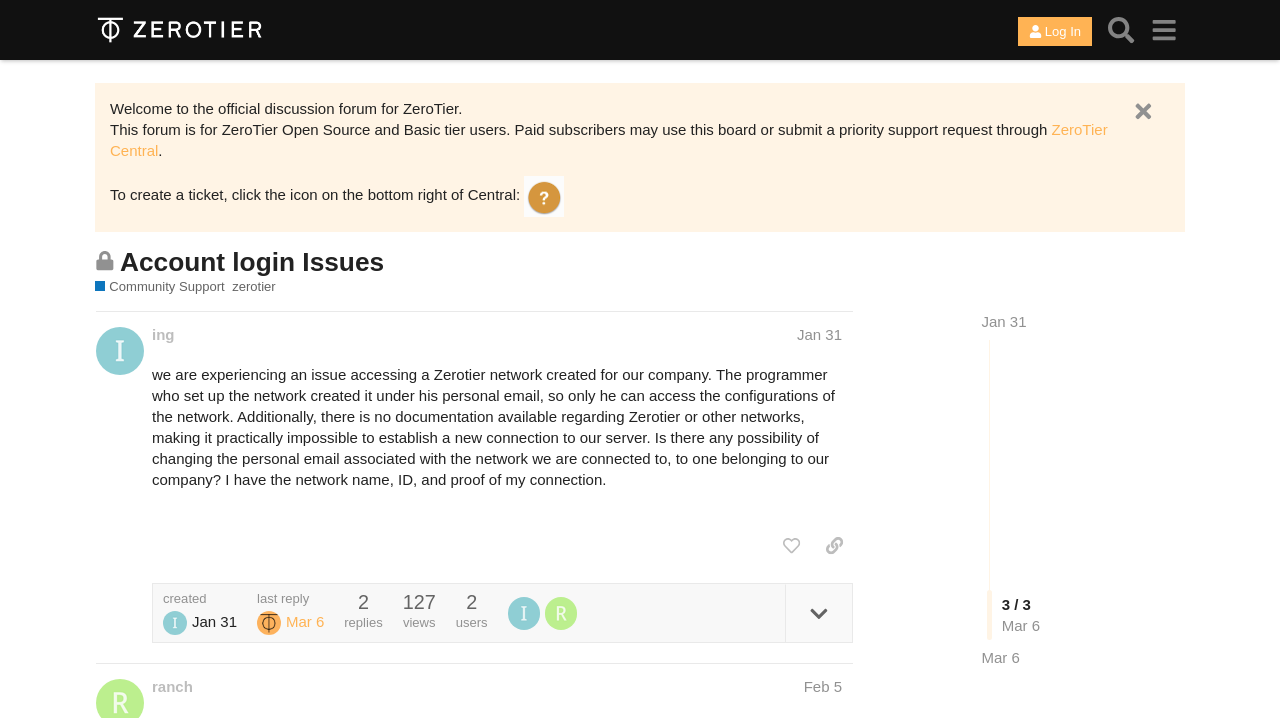Locate the UI element that matches the description zerotier in the webpage screenshot. Return the bounding box coordinates in the format (top-left x, top-left y, bottom-right x, bottom-right y), with values ranging from 0 to 1.

[0.181, 0.387, 0.215, 0.413]